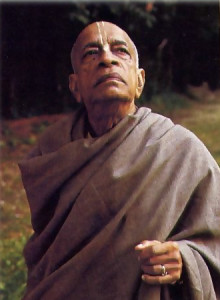What is Swami Prabhupada's expression reflecting? Based on the image, give a response in one word or a short phrase.

Deep engagement with philosophical questions